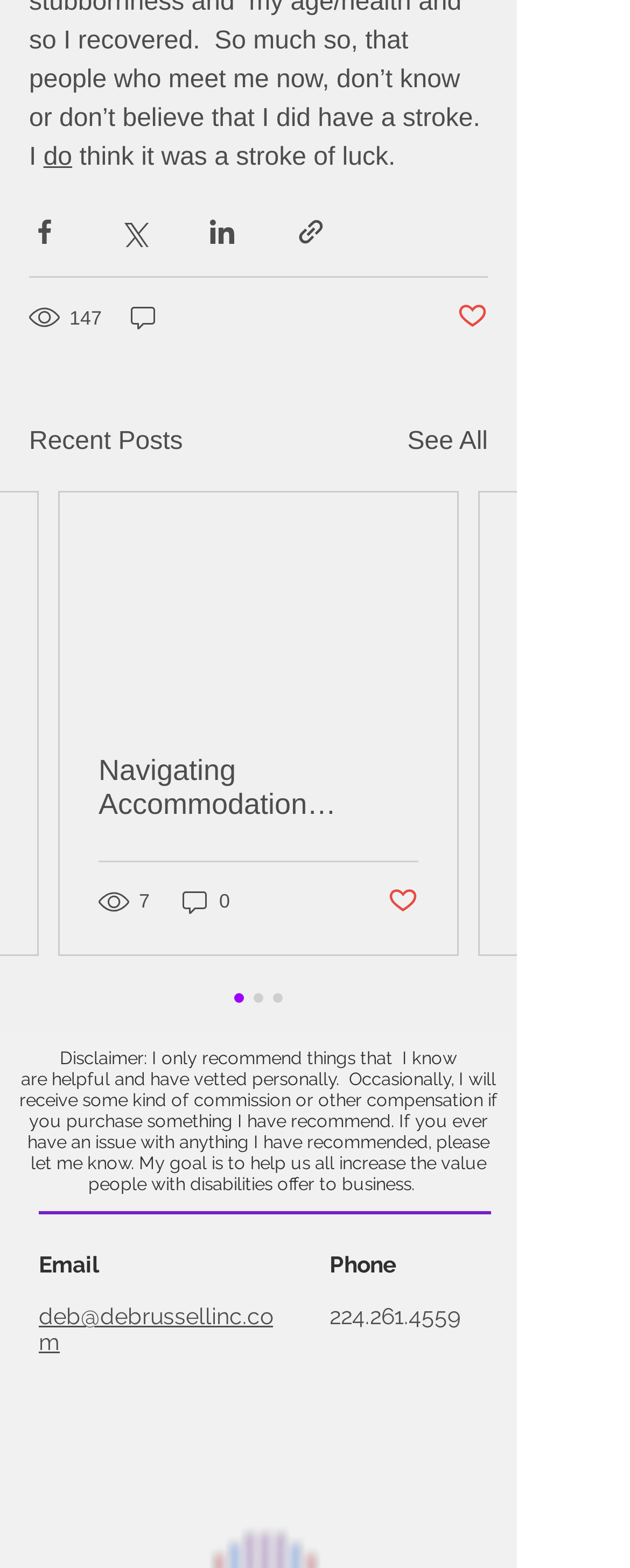Please identify the bounding box coordinates of the element on the webpage that should be clicked to follow this instruction: "Contact via email". The bounding box coordinates should be given as four float numbers between 0 and 1, formatted as [left, top, right, bottom].

[0.062, 0.832, 0.433, 0.865]